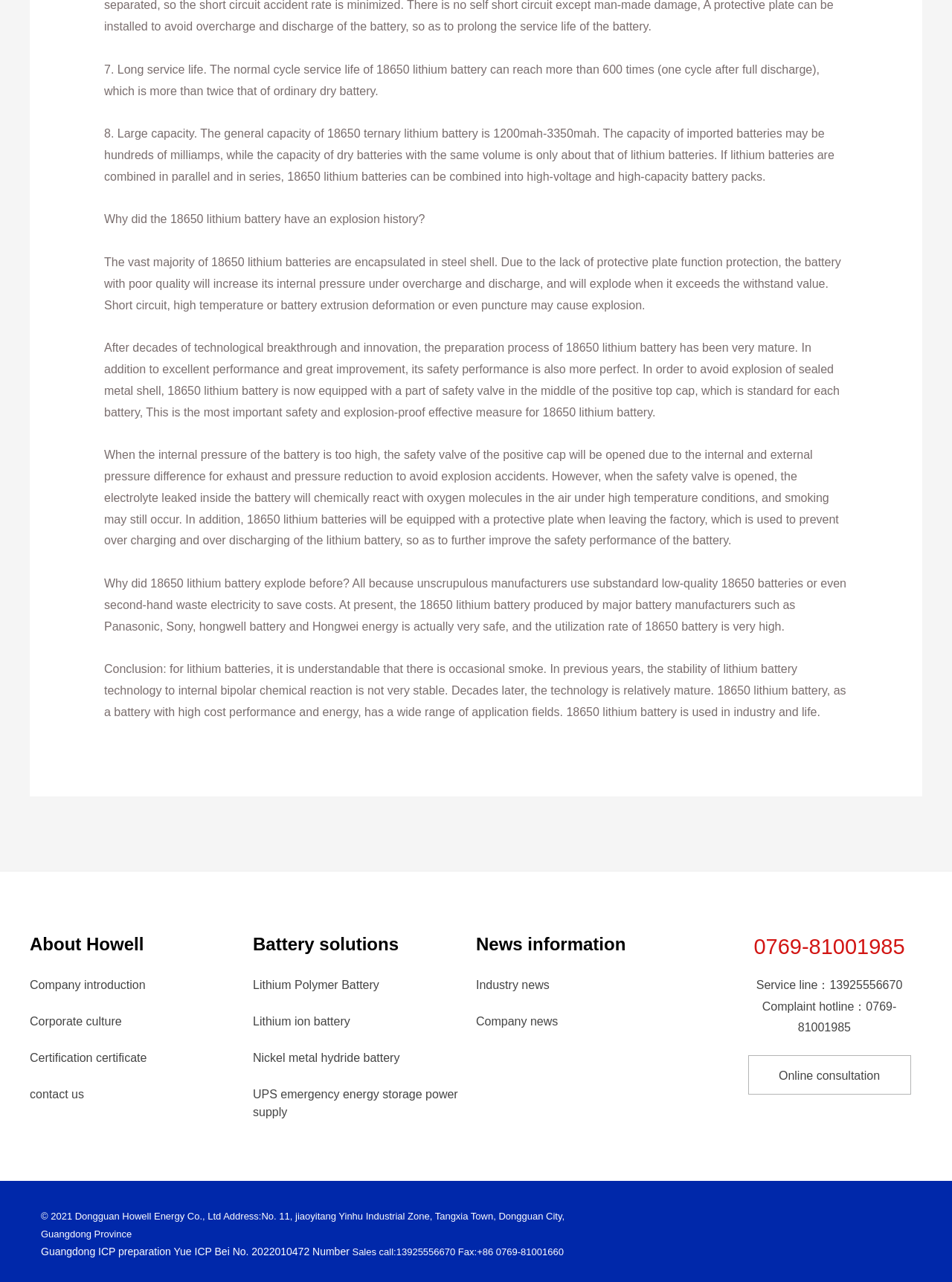Analyze the image and provide a detailed answer to the question: What is the phone number for sales call?

The phone number for sales call is mentioned at the bottom of the webpage, which is 13925556670.